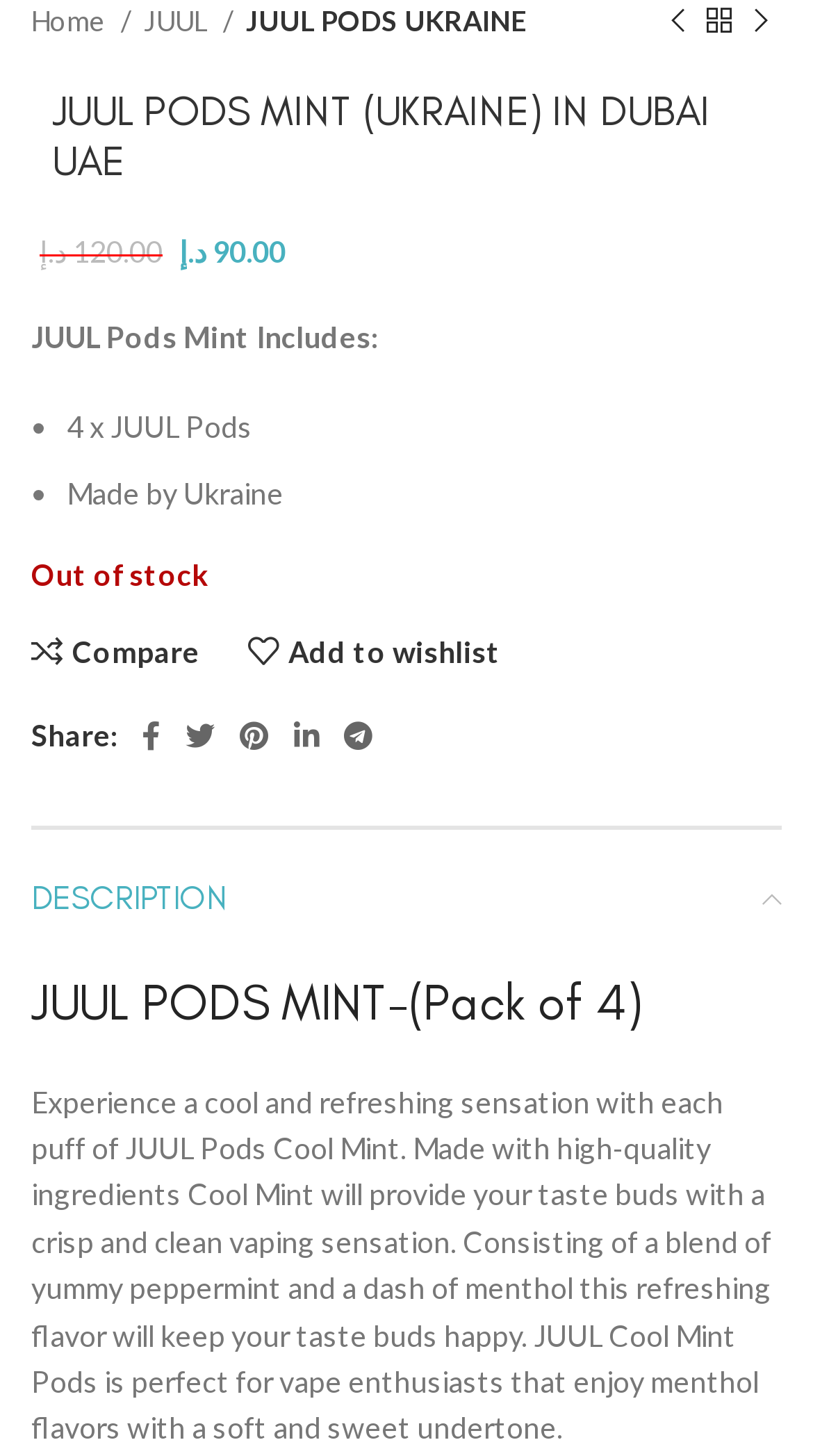From the webpage screenshot, predict the bounding box of the UI element that matches this description: "JUUL PODS UKRAINE".

[0.303, 0.0, 0.649, 0.03]